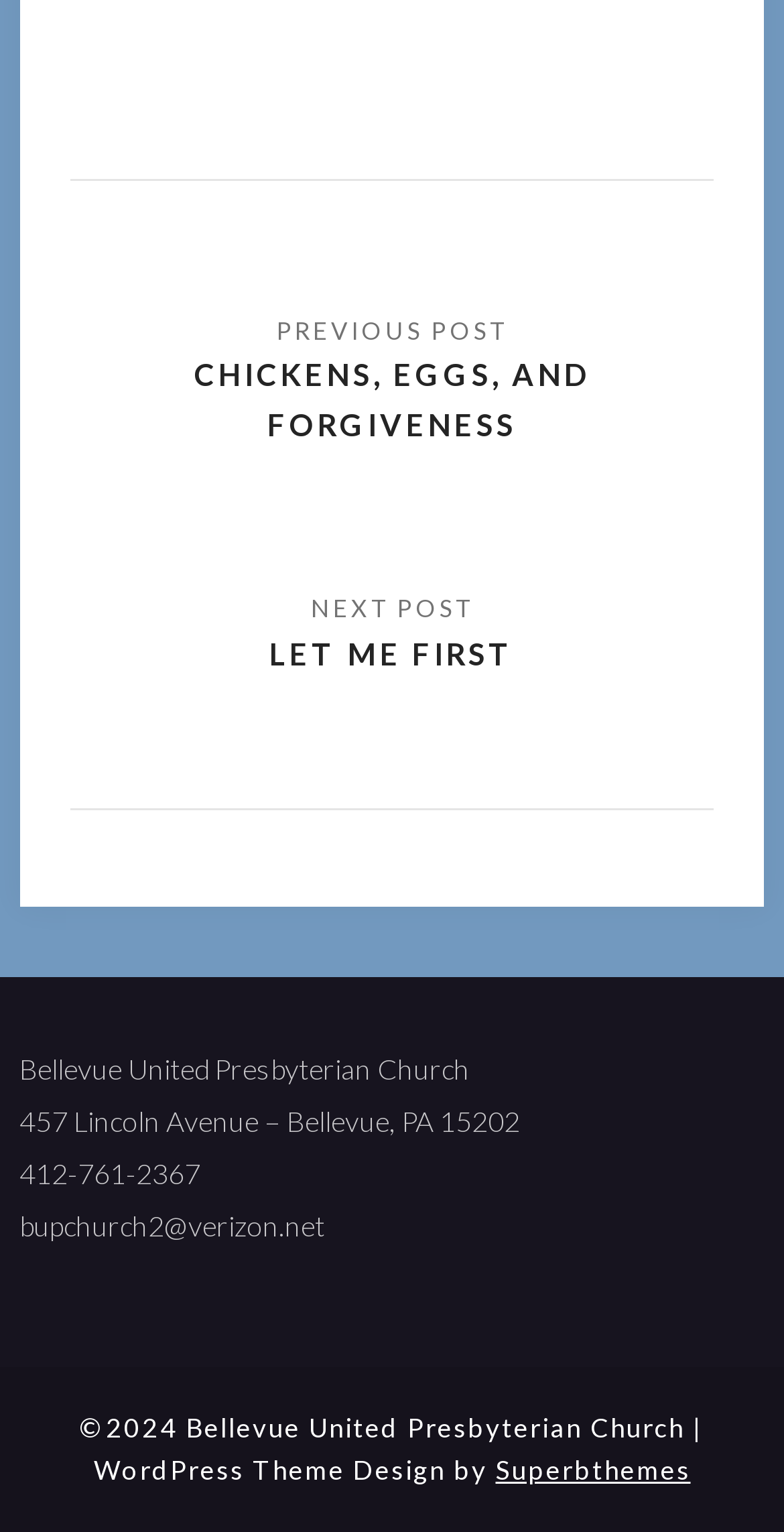Determine the bounding box coordinates of the UI element that matches the following description: "Chickens, Eggs, and Forgiveness". The coordinates should be four float numbers between 0 and 1 in the format [left, top, right, bottom].

[0.102, 0.177, 0.898, 0.319]